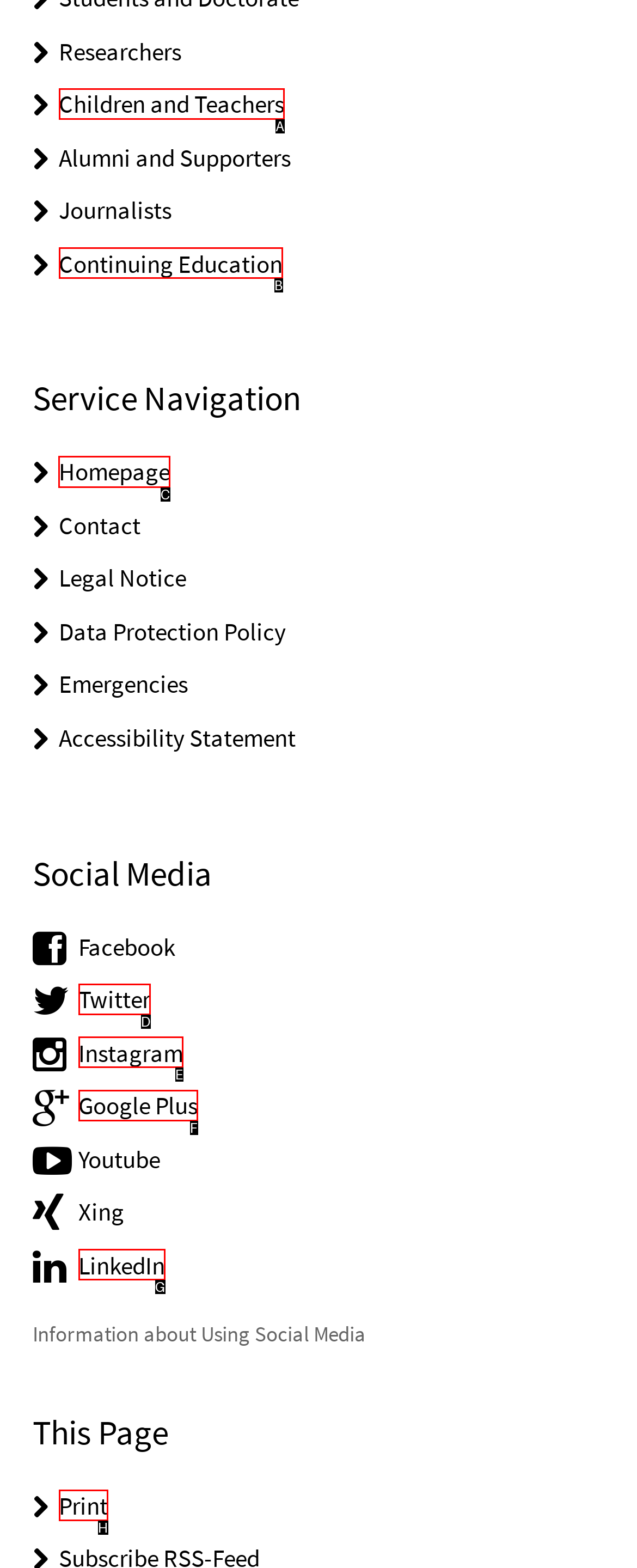For the instruction: Go to Homepage, determine the appropriate UI element to click from the given options. Respond with the letter corresponding to the correct choice.

C